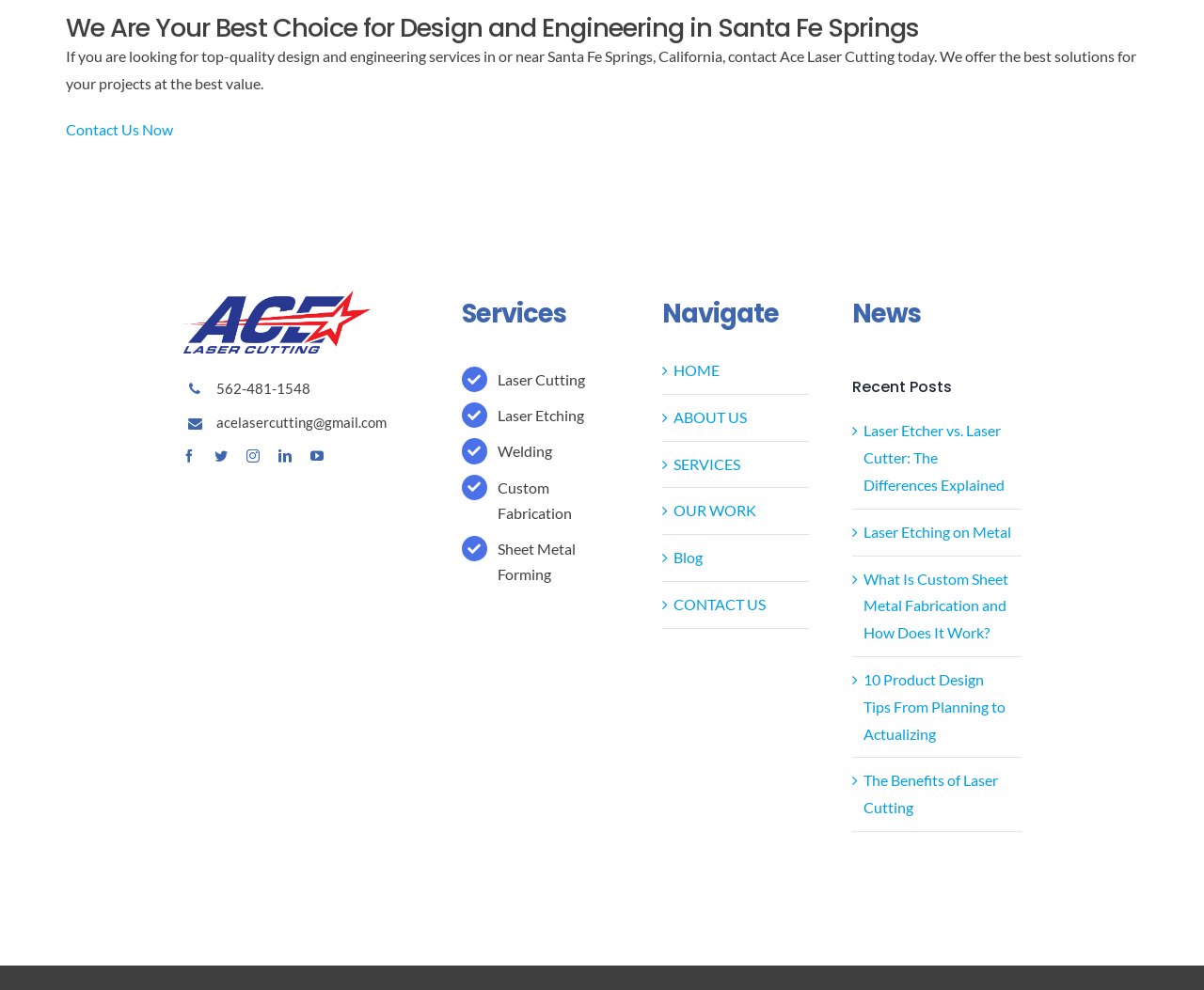Locate the bounding box coordinates of the element you need to click to accomplish the task described by this instruction: "Go to the home page".

[0.56, 0.365, 0.598, 0.383]